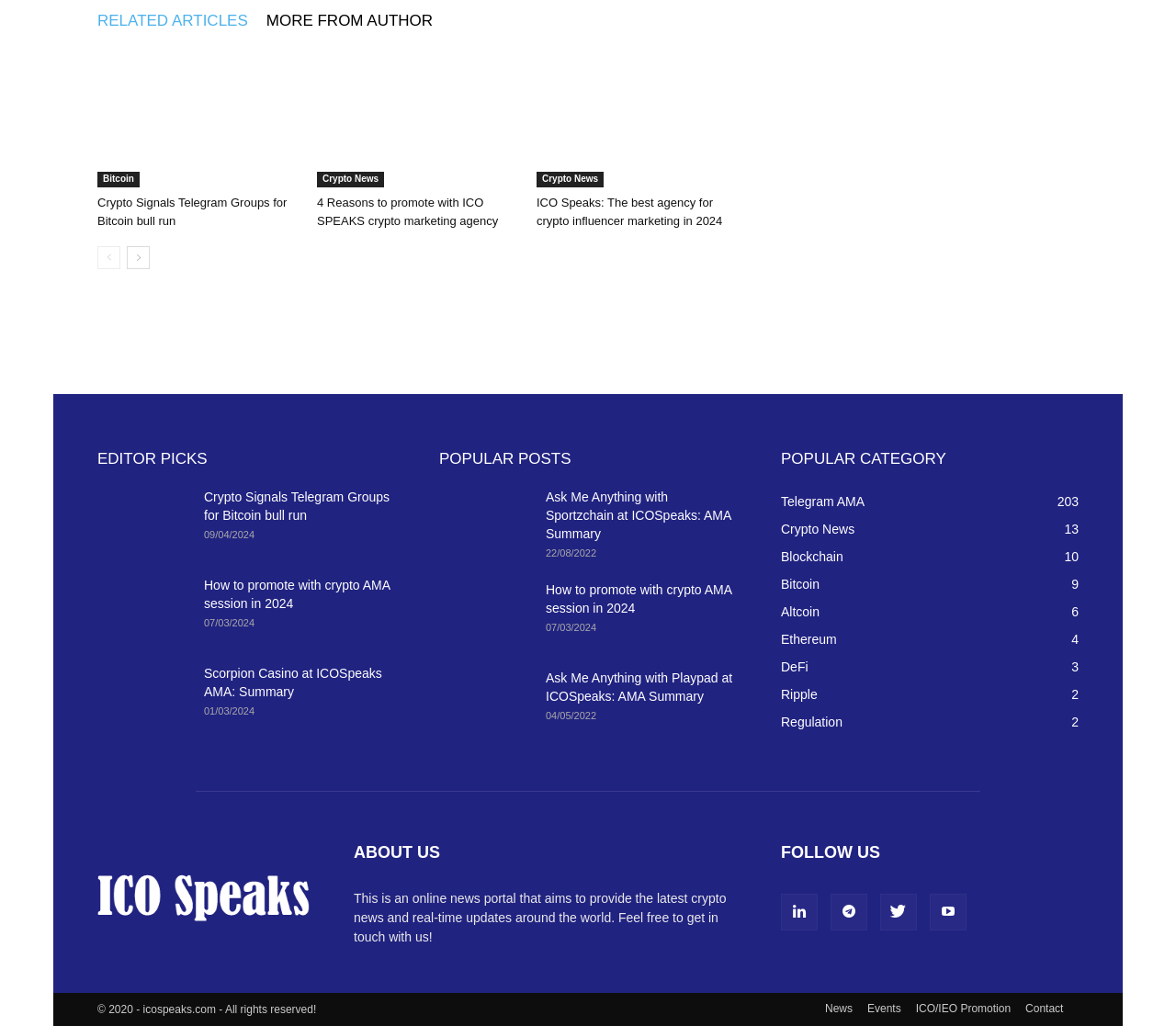Can you specify the bounding box coordinates of the area that needs to be clicked to fulfill the following instruction: "Click on 'RELATED ARTICLES'"?

[0.083, 0.006, 0.226, 0.034]